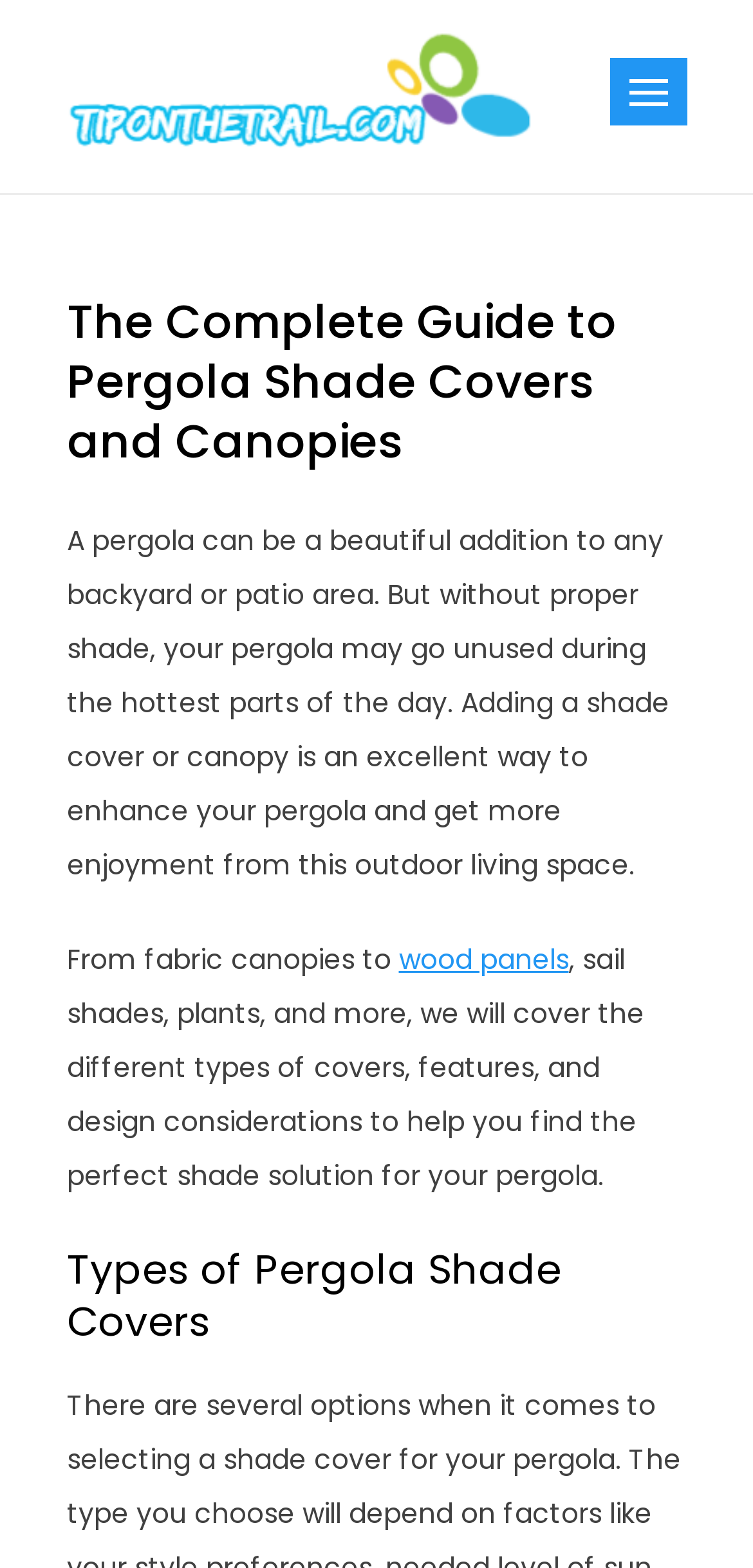Using a single word or phrase, answer the following question: 
What types of covers are discussed in the webpage?

Fabric canopies, wood panels, sail shades, plants